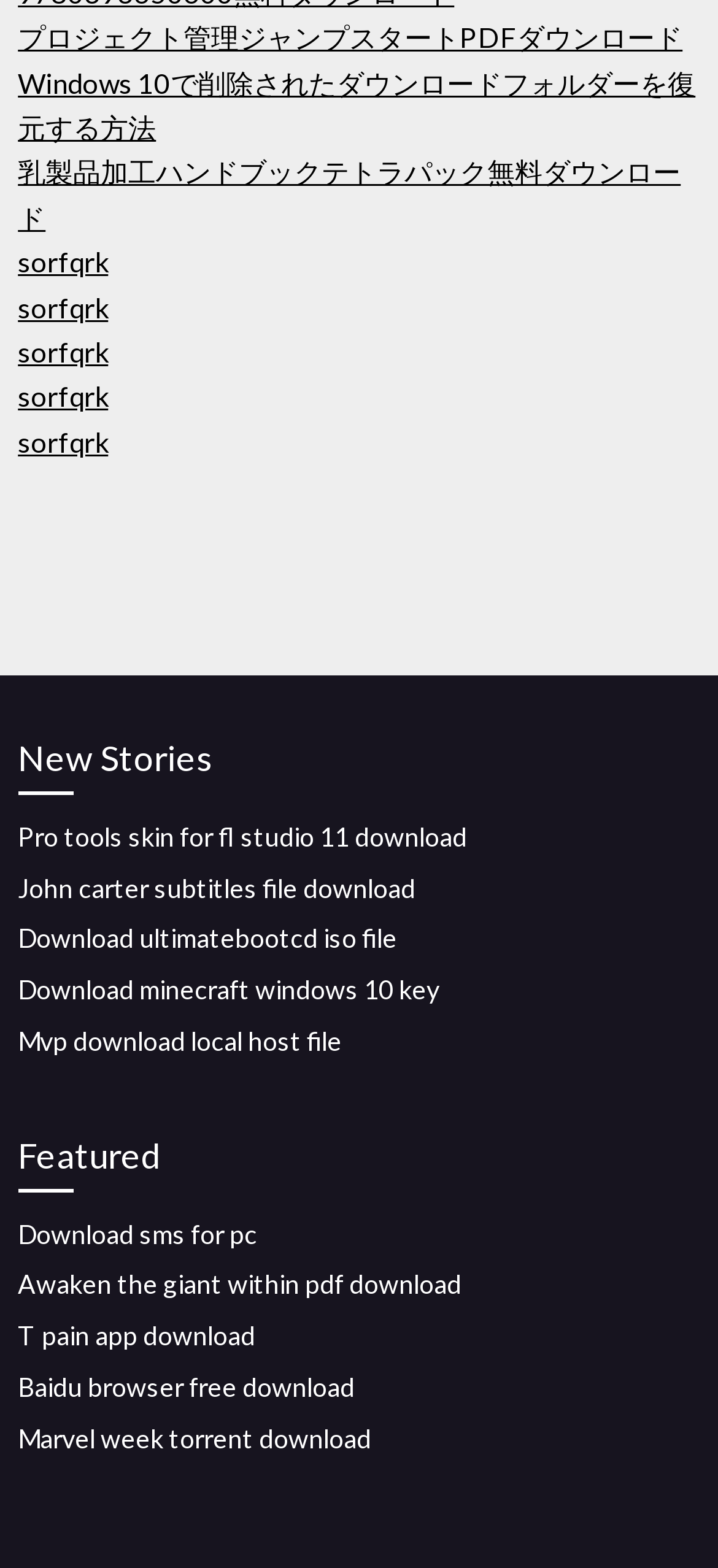Point out the bounding box coordinates of the section to click in order to follow this instruction: "View Featured".

[0.025, 0.719, 0.975, 0.76]